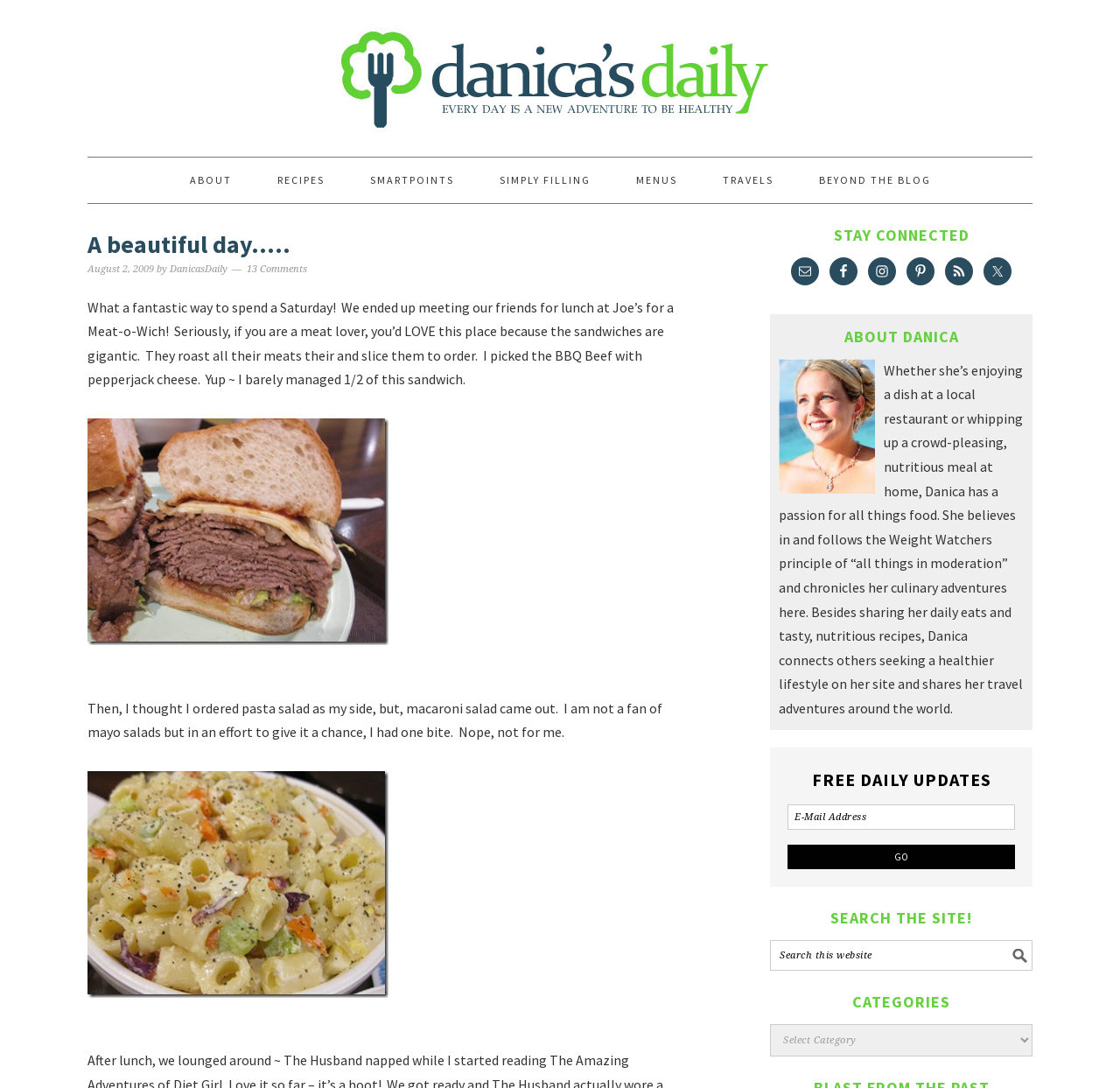Please mark the bounding box coordinates of the area that should be clicked to carry out the instruction: "Enter email address".

[0.703, 0.739, 0.906, 0.763]